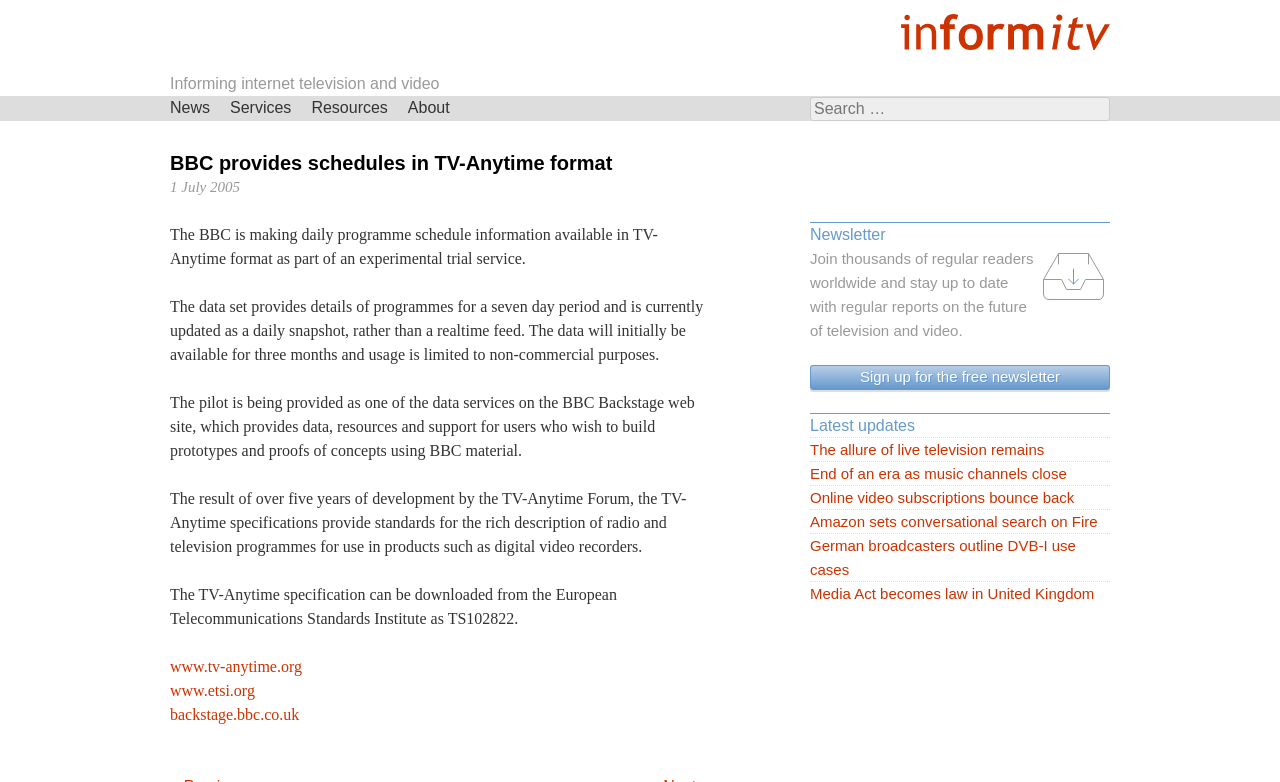Locate the bounding box coordinates of the clickable area needed to fulfill the instruction: "Visit the TV-Anytime website".

[0.133, 0.842, 0.236, 0.864]